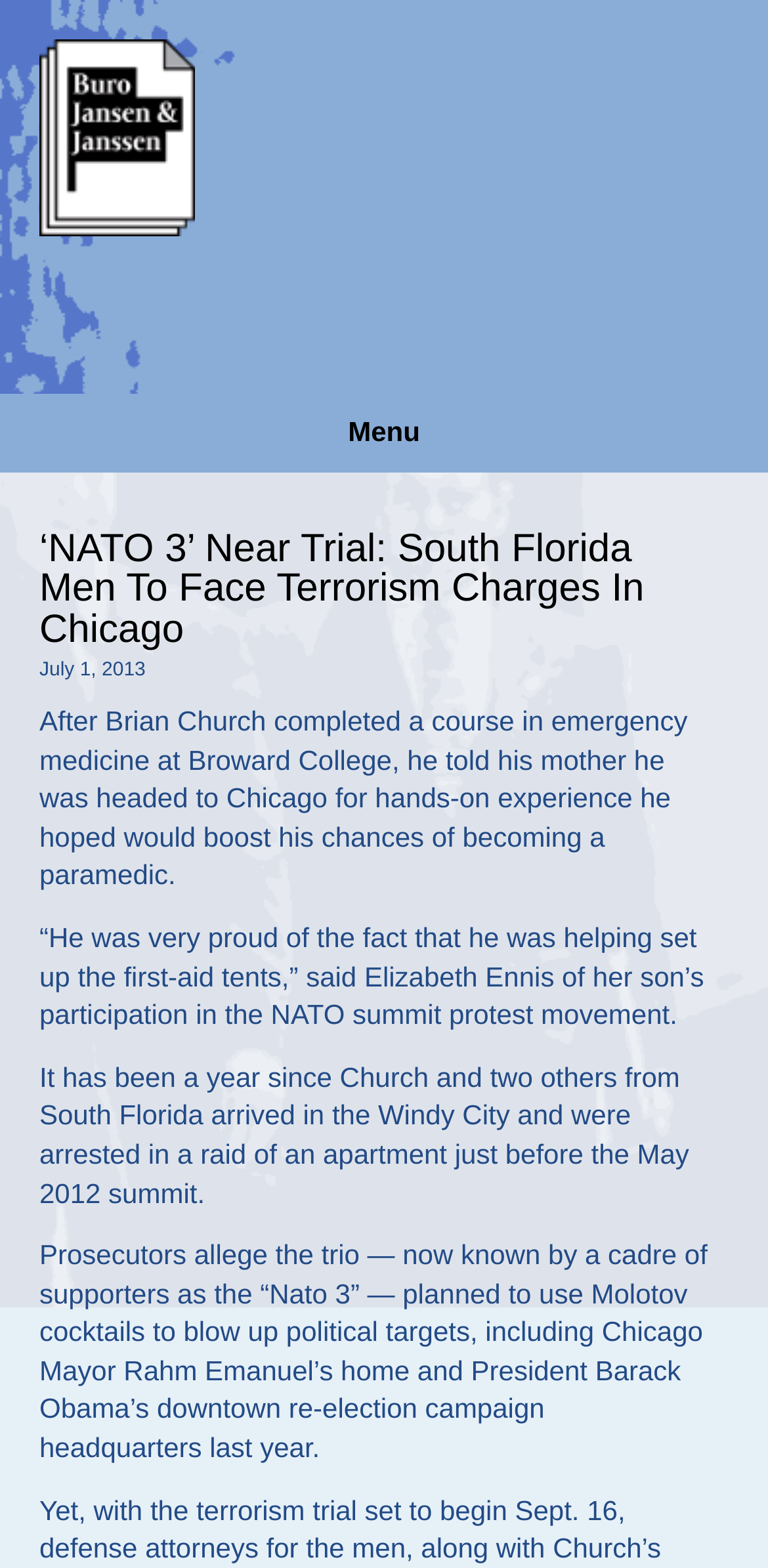What is the date mentioned in the article?
Please provide a comprehensive answer based on the visual information in the image.

Based on the text content, specifically the StaticText element 'July 1, 2013', it can be inferred that the date mentioned in the article is July 1, 2013.